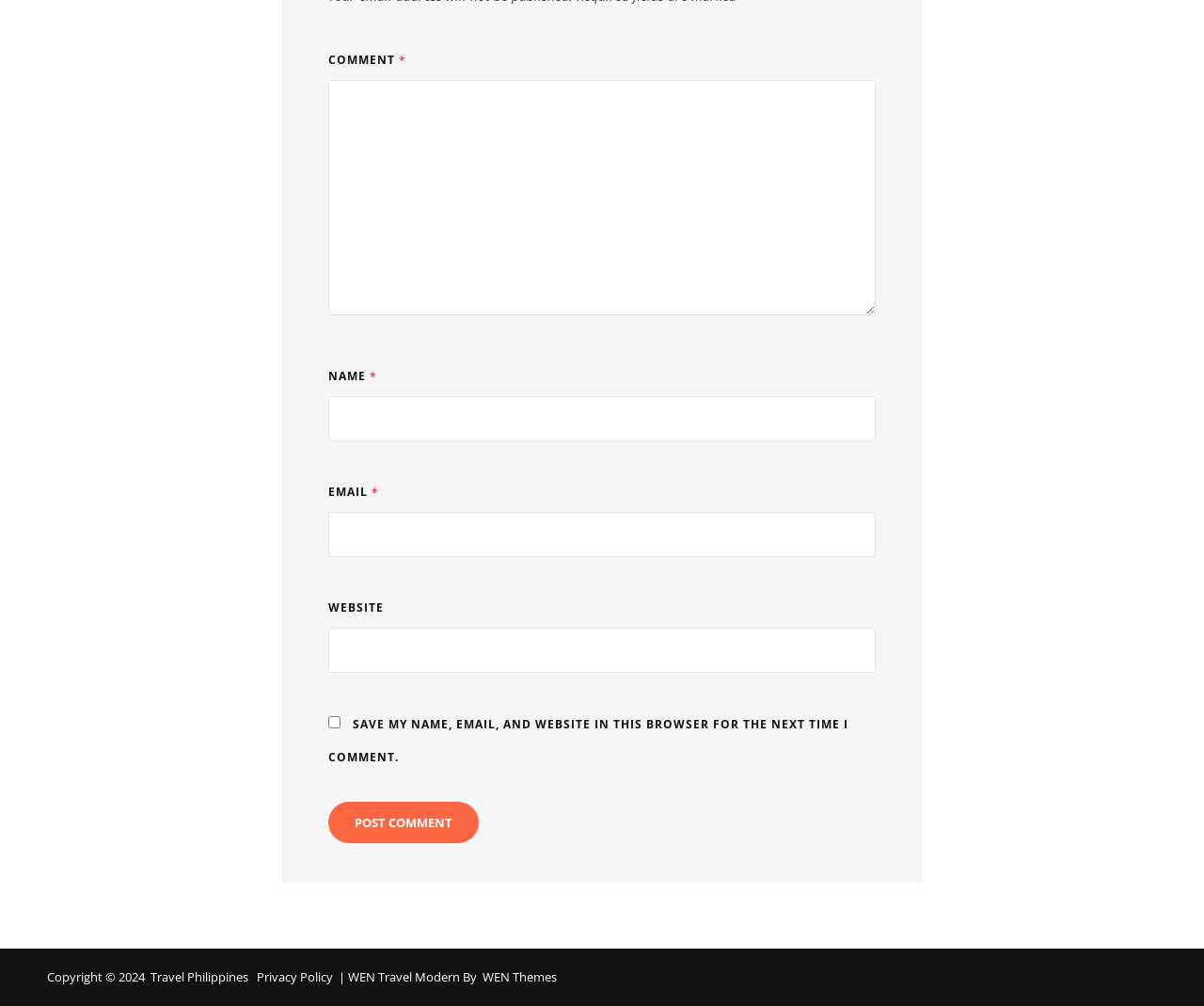Respond with a single word or phrase for the following question: 
Is the 'SAVE MY NAME, EMAIL, AND WEBSITE IN THIS BROWSER FOR THE NEXT TIME I COMMENT.' checkbox checked?

No